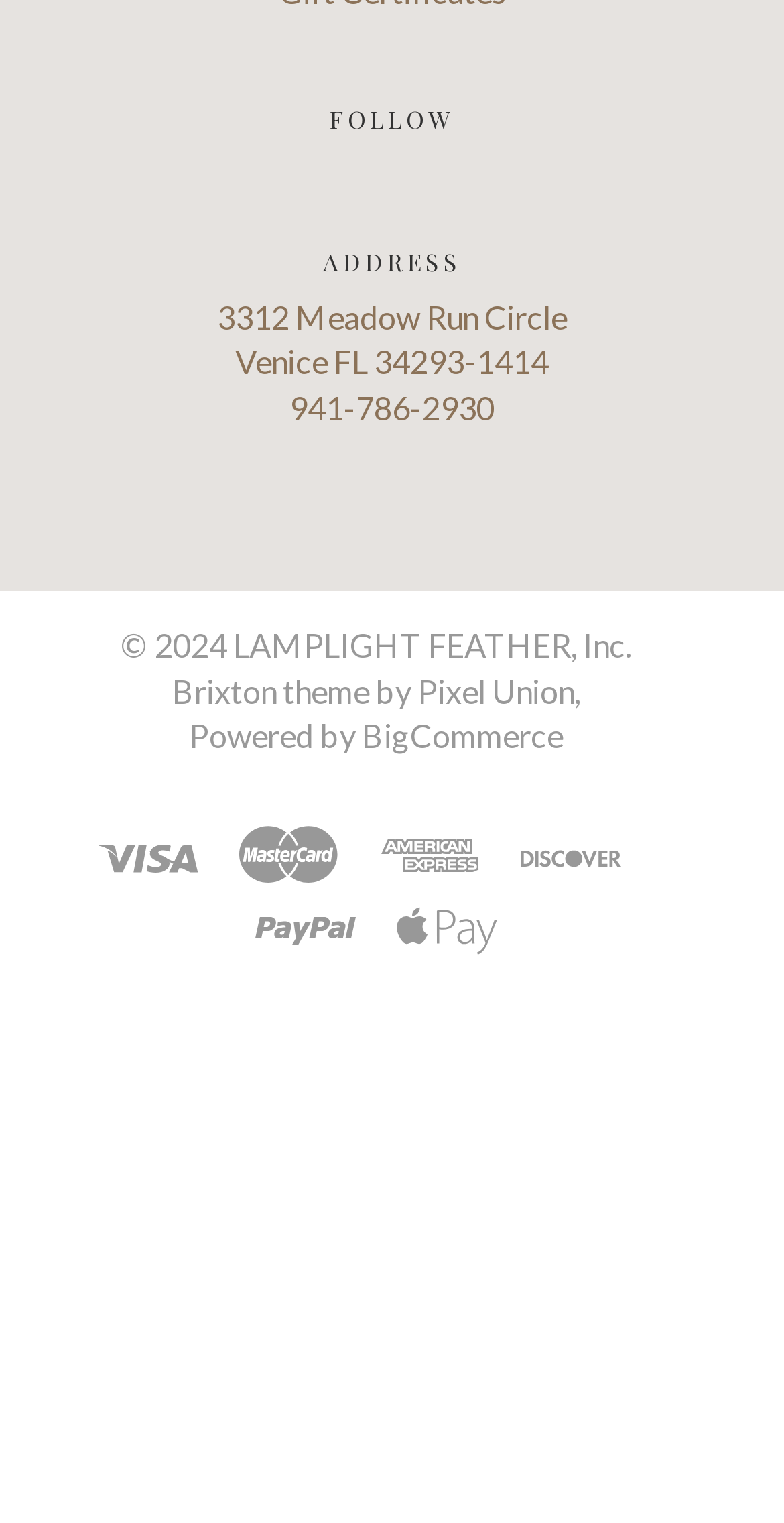Identify the bounding box of the HTML element described as: "News and Information".

[0.304, 0.781, 0.696, 0.806]